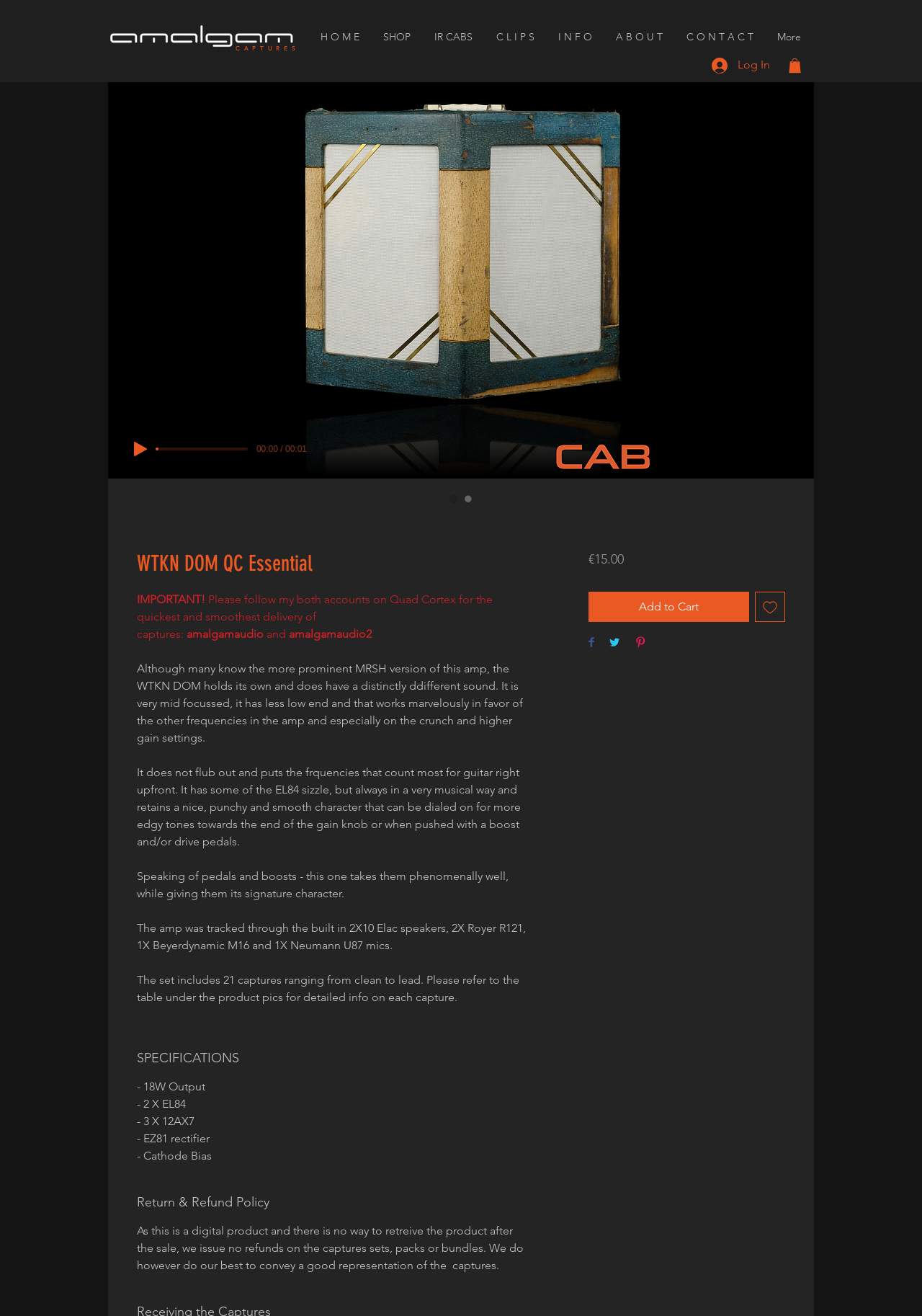From the image, can you give a detailed response to the question below:
How many captures are included in the set?

According to the product description, the set includes 21 captures ranging from clean to lead, and the detailed information about each capture is provided in the table under the product pictures.